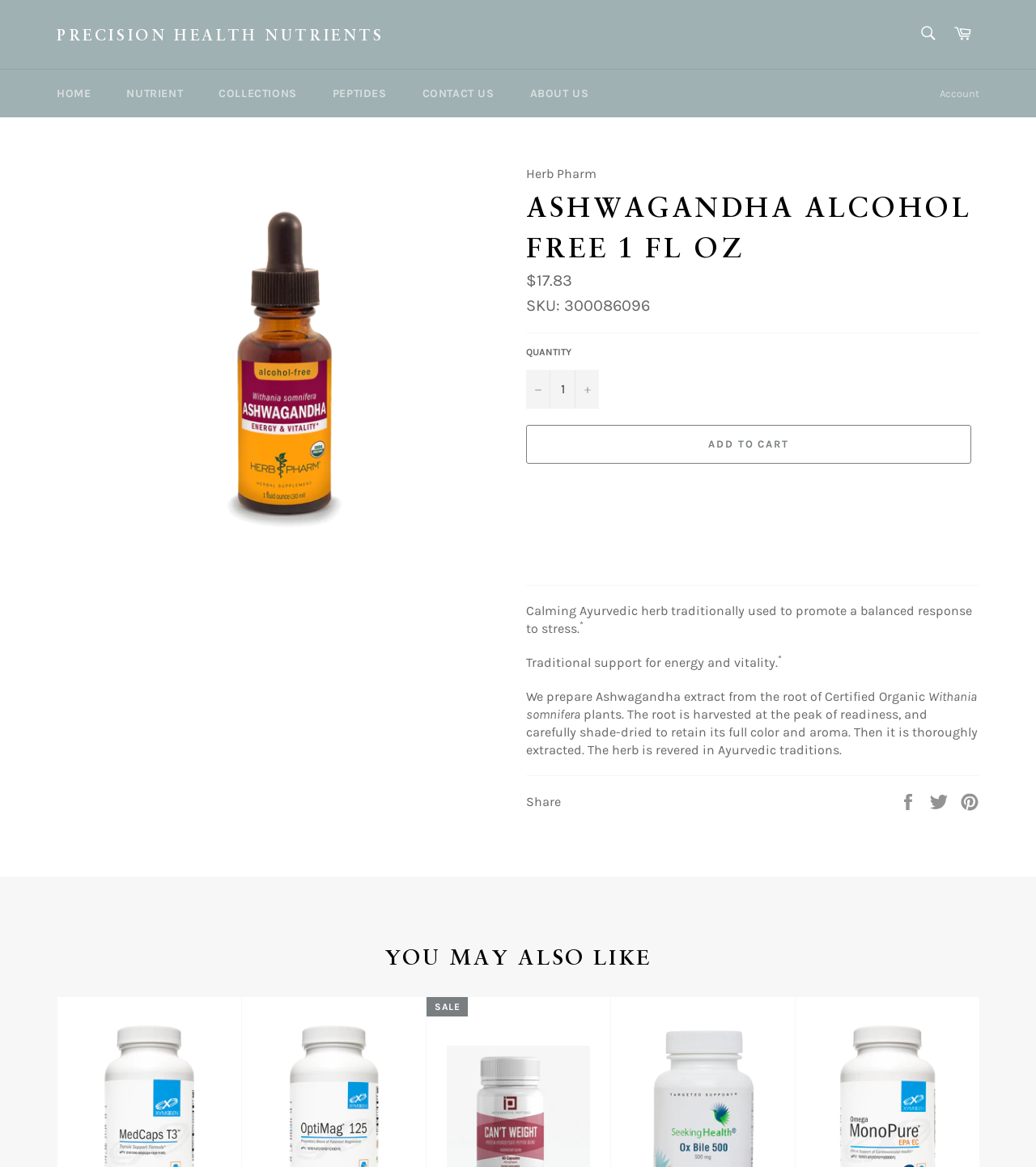Can you give a comprehensive explanation to the question given the content of the image?
What is the regular price of the product?

I found the answer by looking at the StaticText element with the text '$17.83', which is located below the 'Regular price' text. This suggests that the regular price of the product is $17.83.